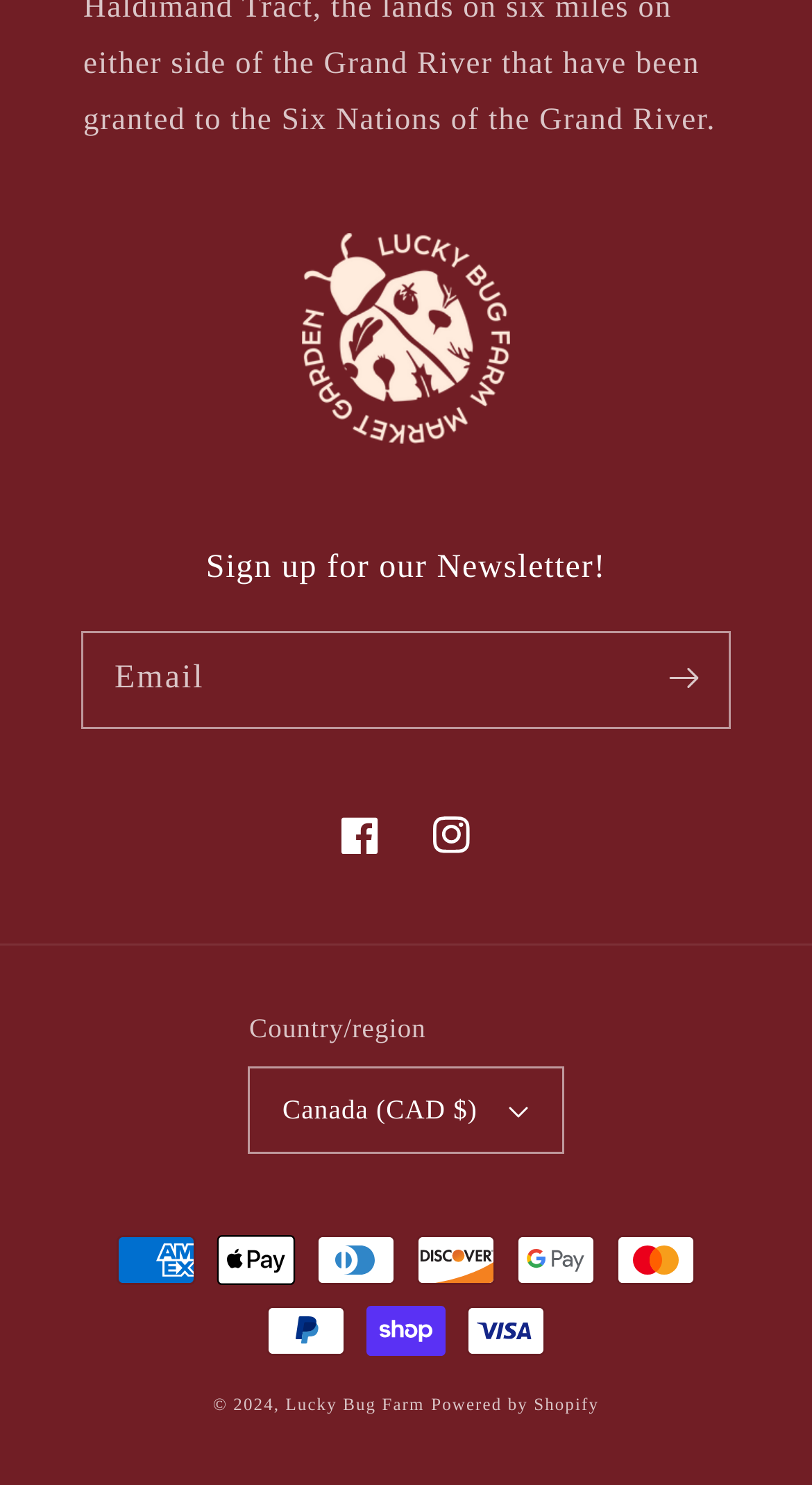How many payment methods are displayed?
Please answer the question with as much detail and depth as you can.

There are nine payment method images displayed, including American Express, Apple Pay, Diners Club, Discover, Google Pay, Mastercard, PayPal, Shop Pay, and Visa, indicating that the website accepts these payment methods.